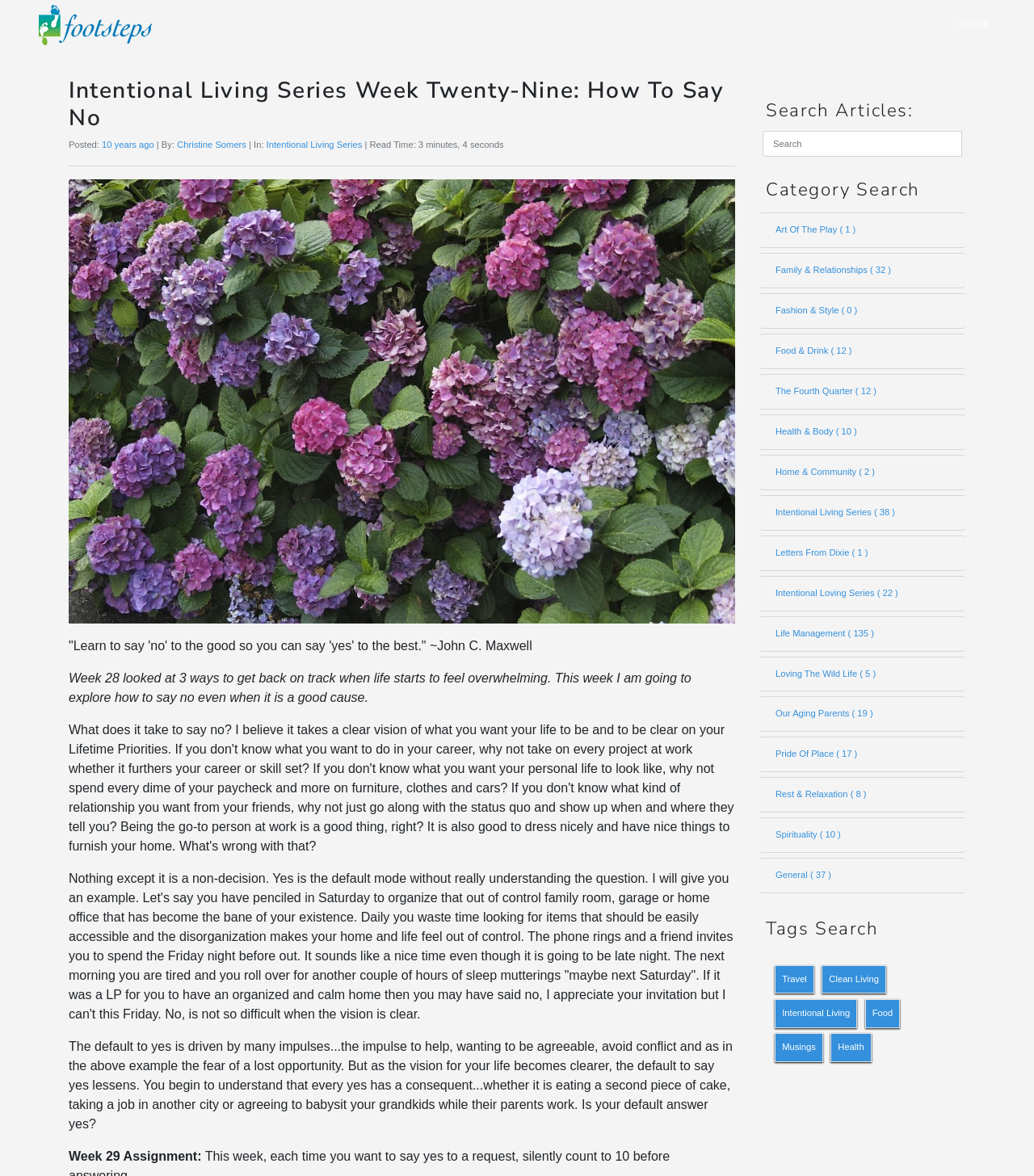Please identify the primary heading on the webpage and return its text.

Intentional Living Series Week Twenty-Nine: How To Say No